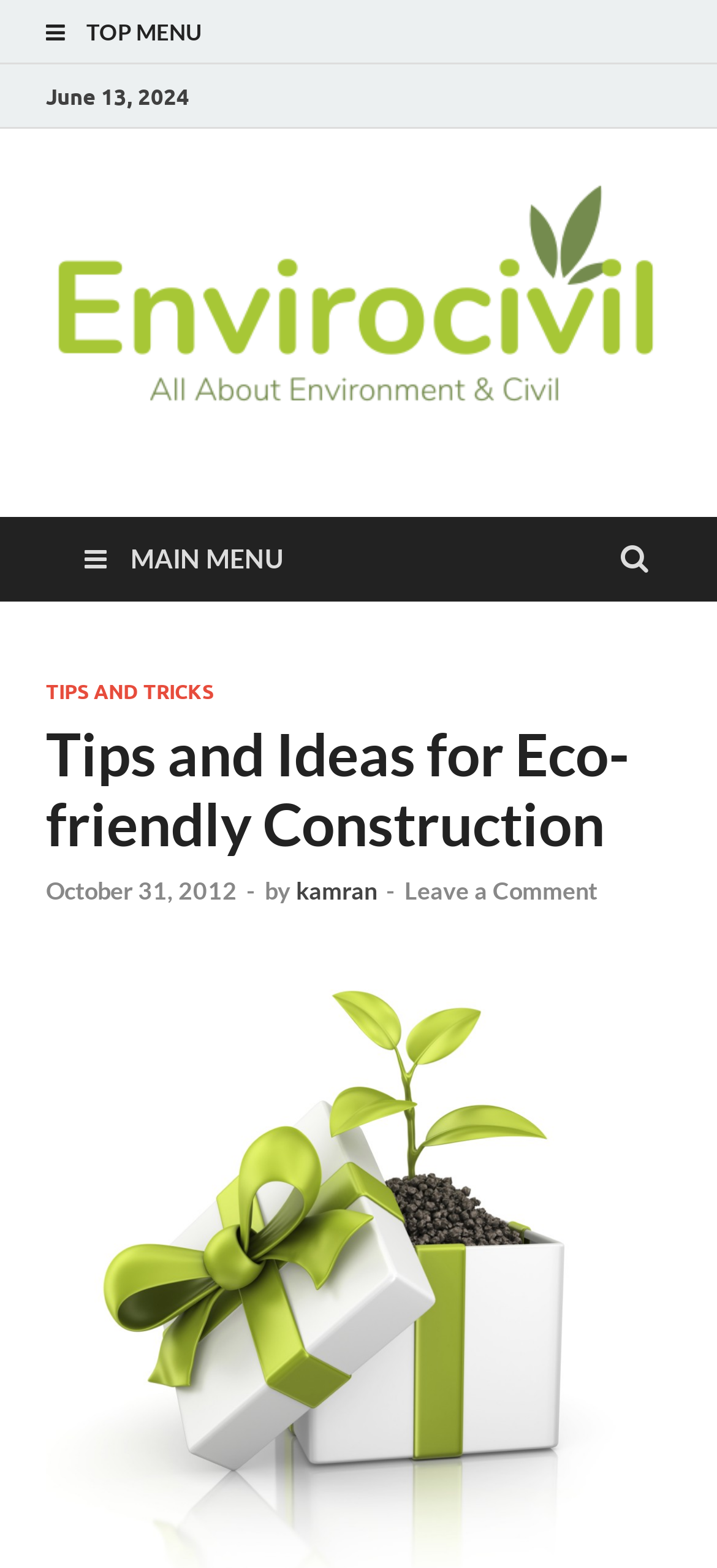Provide the bounding box coordinates for the specified HTML element described in this description: "alt="Filtrabox"". The coordinates should be four float numbers ranging from 0 to 1, in the format [left, top, right, bottom].

None